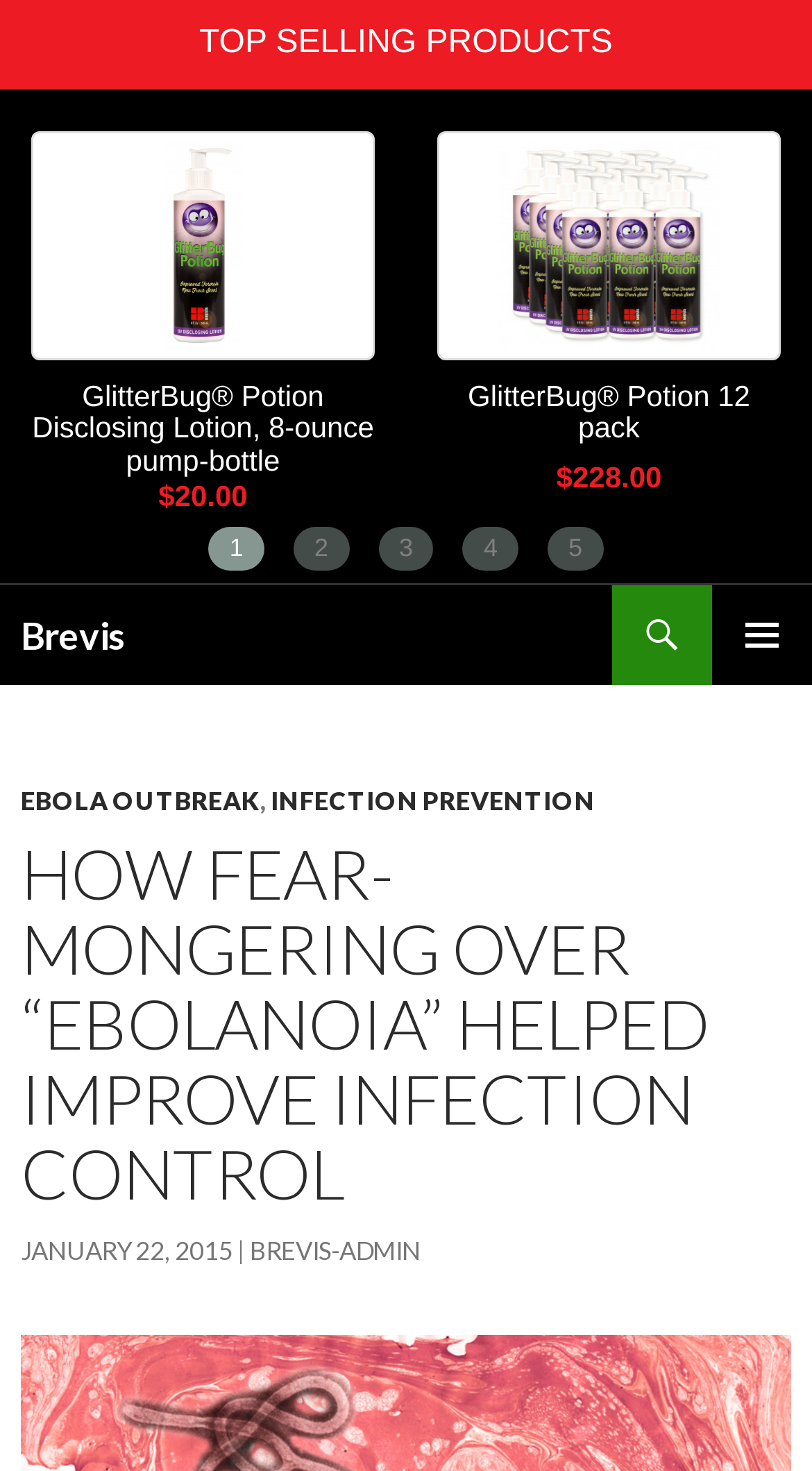Mark the bounding box of the element that matches the following description: "January 22, 2015".

[0.026, 0.84, 0.287, 0.861]